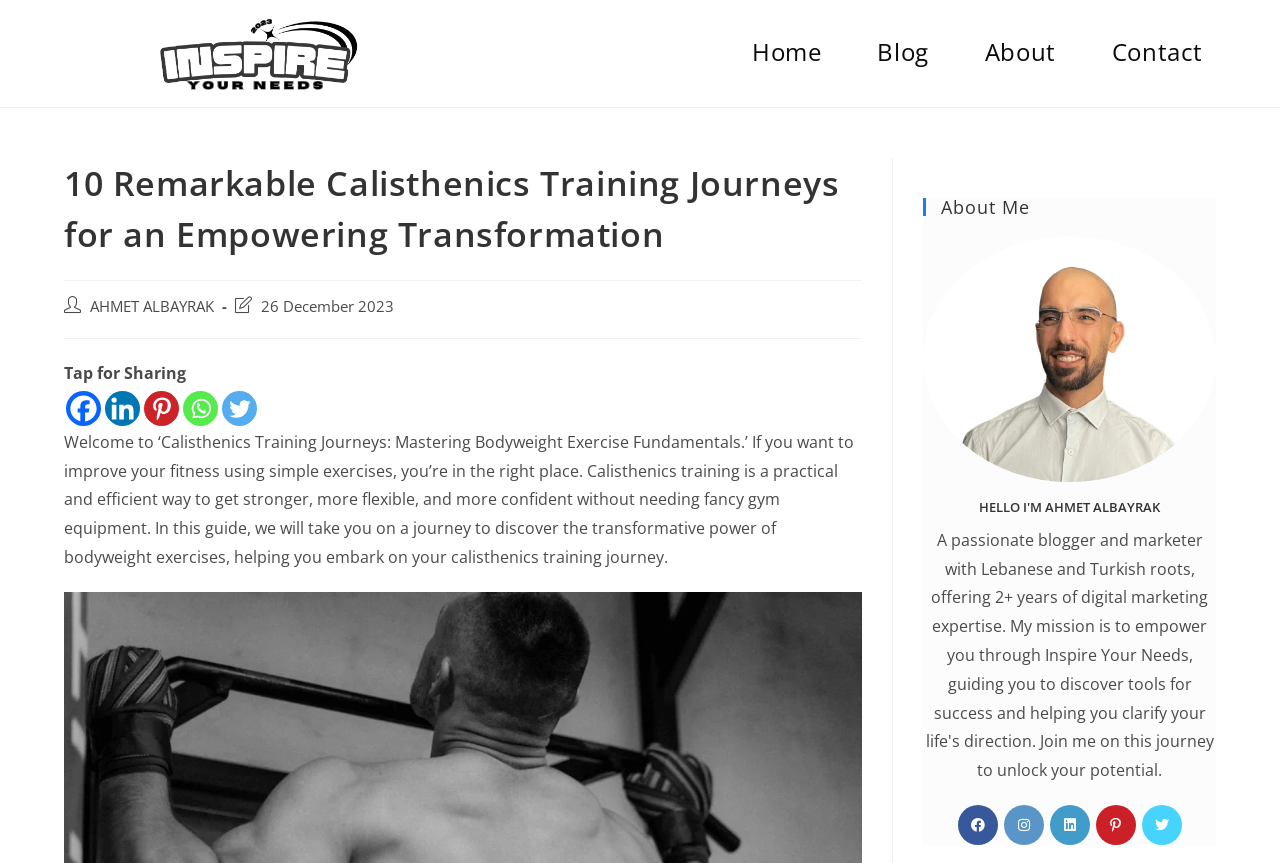Please specify the bounding box coordinates in the format (top-left x, top-left y, bottom-right x, bottom-right y), with all values as floating point numbers between 0 and 1. Identify the bounding box of the UI element described by: alt="Inspire Your Needs"

[0.05, 0.047, 0.355, 0.073]